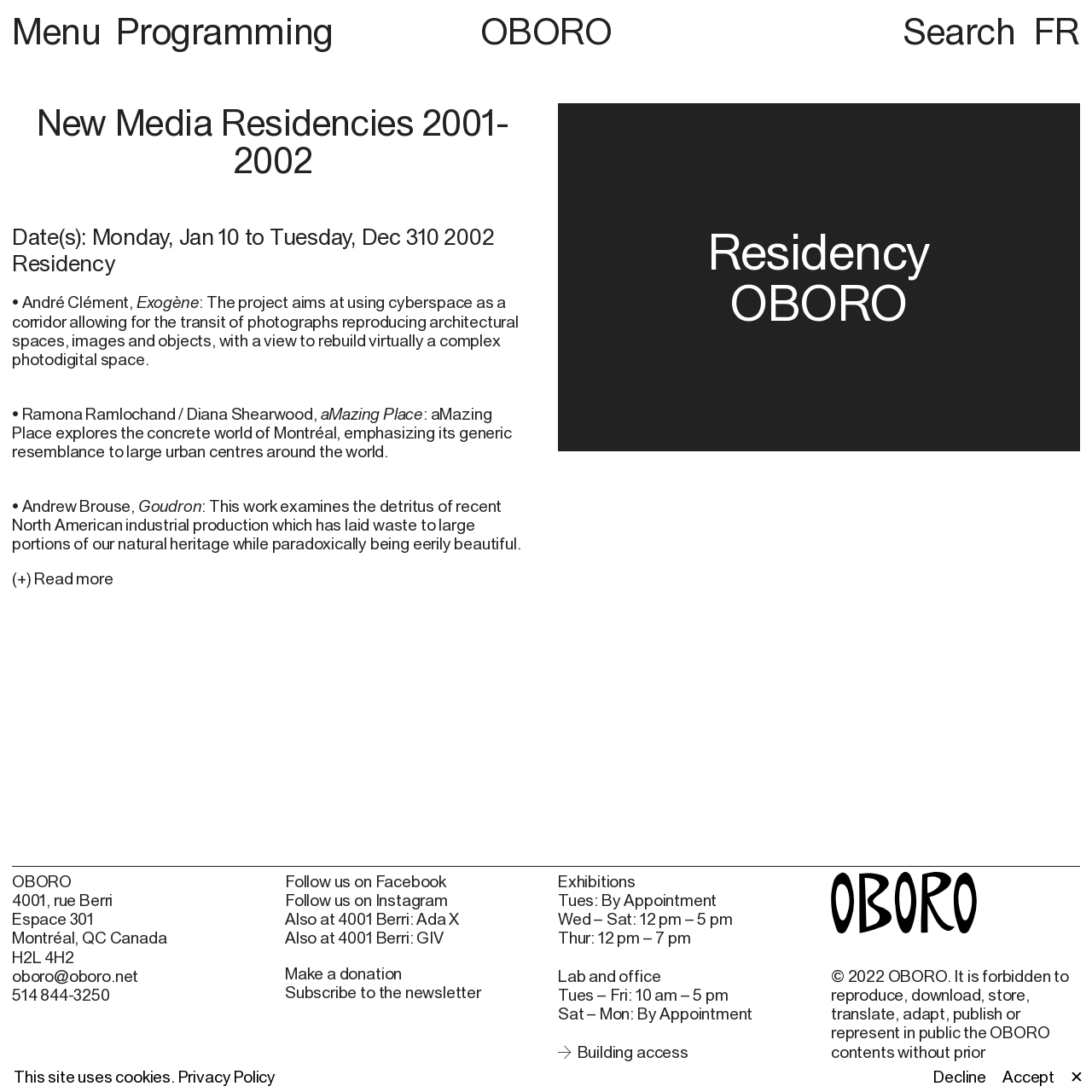Please respond to the question using a single word or phrase:
What is the name of the project by Ramona Ramlochand and Diana Shearwood?

aMazing Place